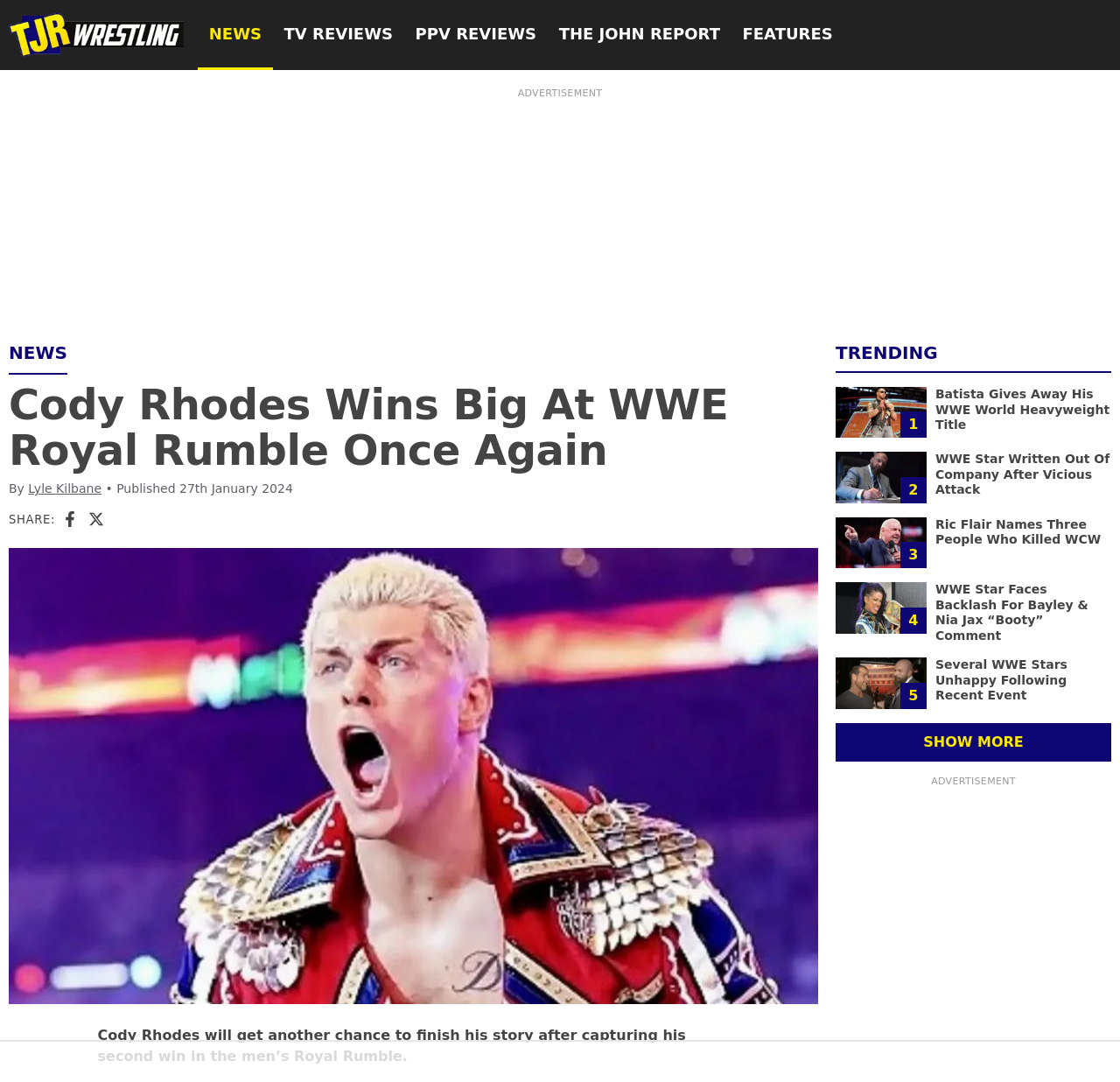Identify the bounding box coordinates of the part that should be clicked to carry out this instruction: "Click on the link to read about Batista giving away his WWE World Heavyweight Title".

[0.835, 0.358, 0.991, 0.399]